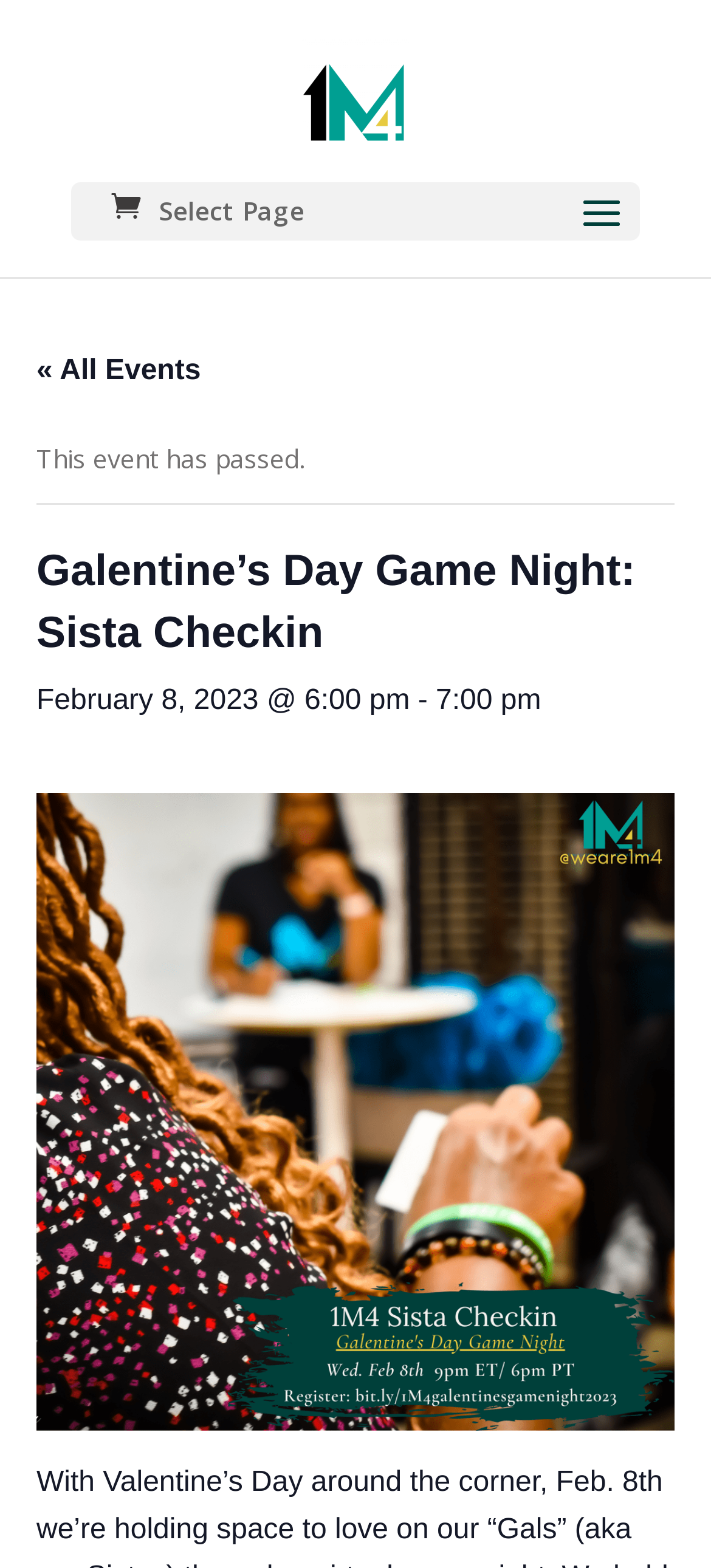What is the date of the Galentine's Day Game Night event?
Using the information from the image, give a concise answer in one word or a short phrase.

February 8, 2023